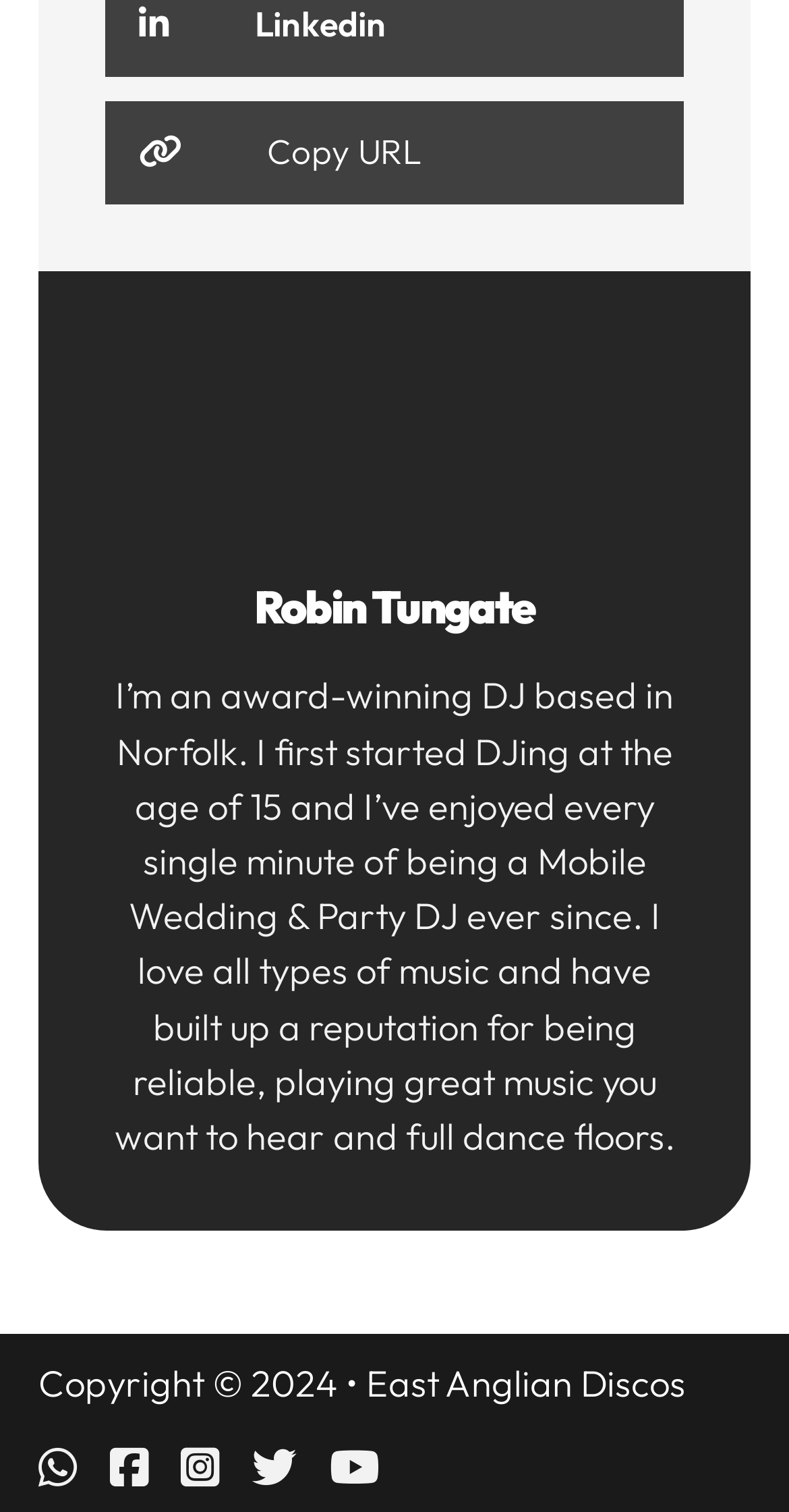What is the profession of the person?
Provide a short answer using one word or a brief phrase based on the image.

DJ